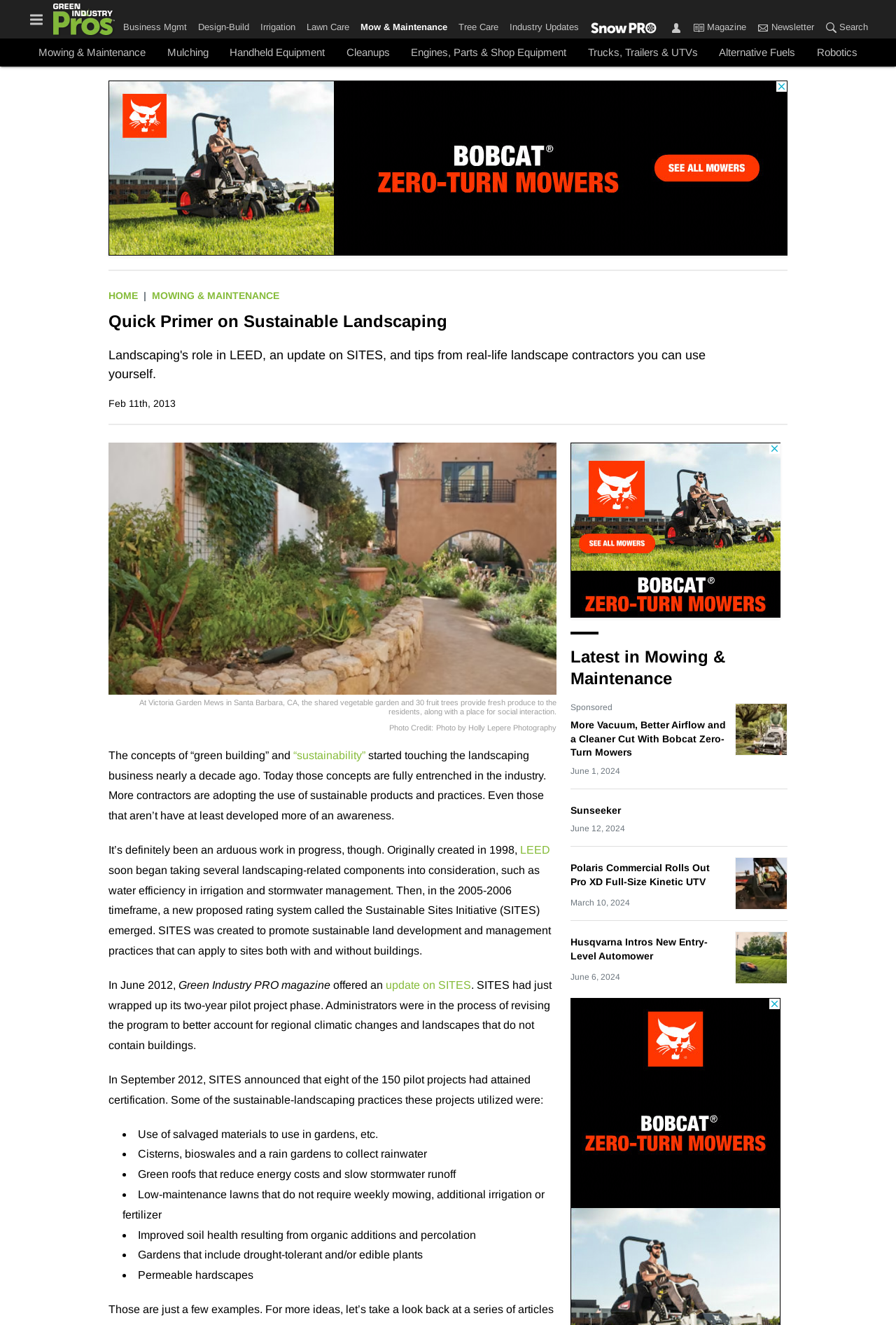Describe all visible elements and their arrangement on the webpage.

This webpage is about sustainable landscaping, with a focus on the role of landscaping in LEED (Leadership in Energy and Environmental Design) and an update on SITES (Sustainable Sites Initiative). The page has a navigation menu at the top, with links to various categories such as Business Management, Design-Build, Irrigation, and more. Below the navigation menu, there is a breadcrumb navigation bar that shows the current page's location in the website's hierarchy.

The main content of the page is divided into several sections. The first section has a heading "Quick Primer on Sustainable Landscaping" and features an image of a shared vegetable garden and fruit trees at Victoria Garden Mews in Santa Barbara, CA. The image is accompanied by a caption and a paragraph of text that discusses the concepts of "green building" and "sustainability" in the landscaping industry.

The next section provides an update on SITES, including its history and recent developments. This section features a list of sustainable landscaping practices used in certified SITES projects, such as the use of salvaged materials, rainwater collection systems, green roofs, and low-maintenance lawns.

The page also has several advertisements and sponsored content sections, including a section on the latest news in Mowing & Maintenance, which features a link to an article about Bobcat zero-turn mowers. There are also several other links to articles and products related to landscaping and sustainability.

Overall, the webpage provides a wealth of information on sustainable landscaping practices and the latest developments in the industry, with a focus on LEED and SITES.